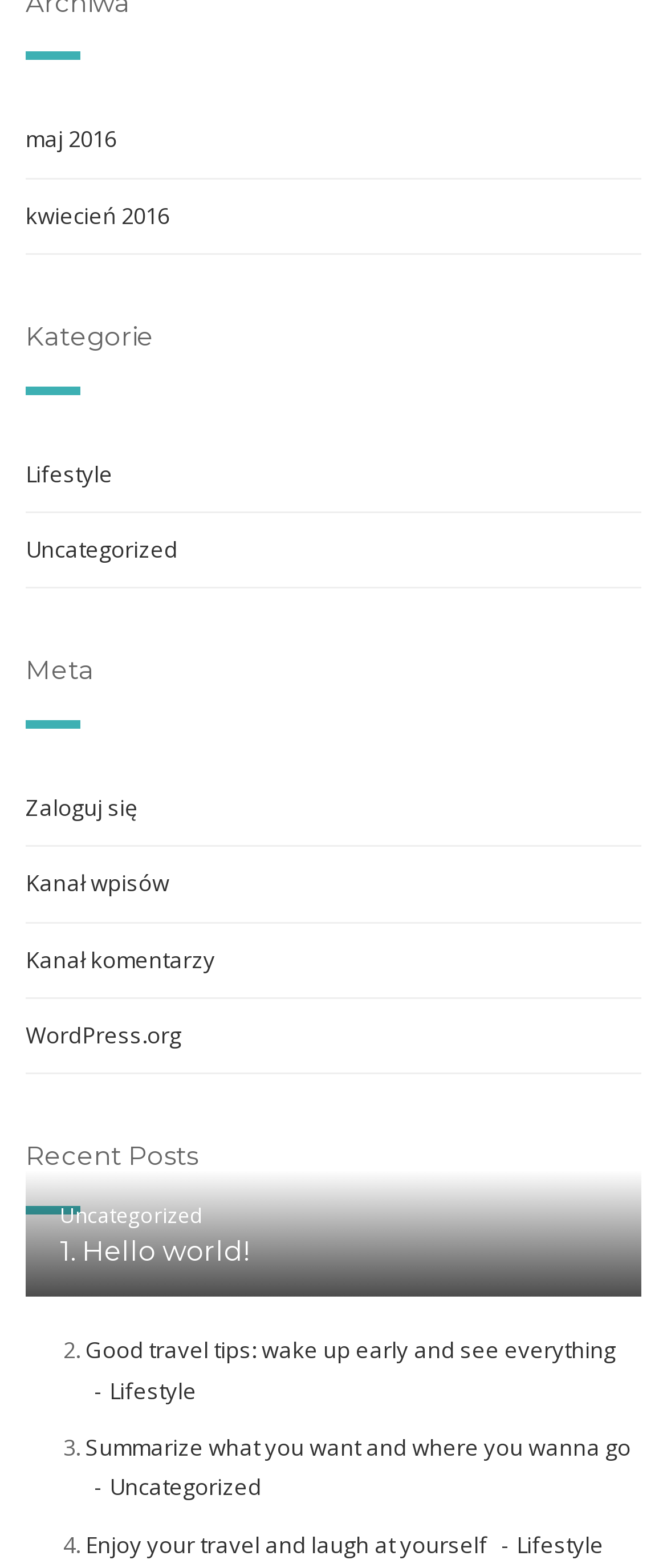Please locate the bounding box coordinates of the element that should be clicked to achieve the given instruction: "Read the 'Hello world!' post".

[0.09, 0.788, 0.91, 0.811]